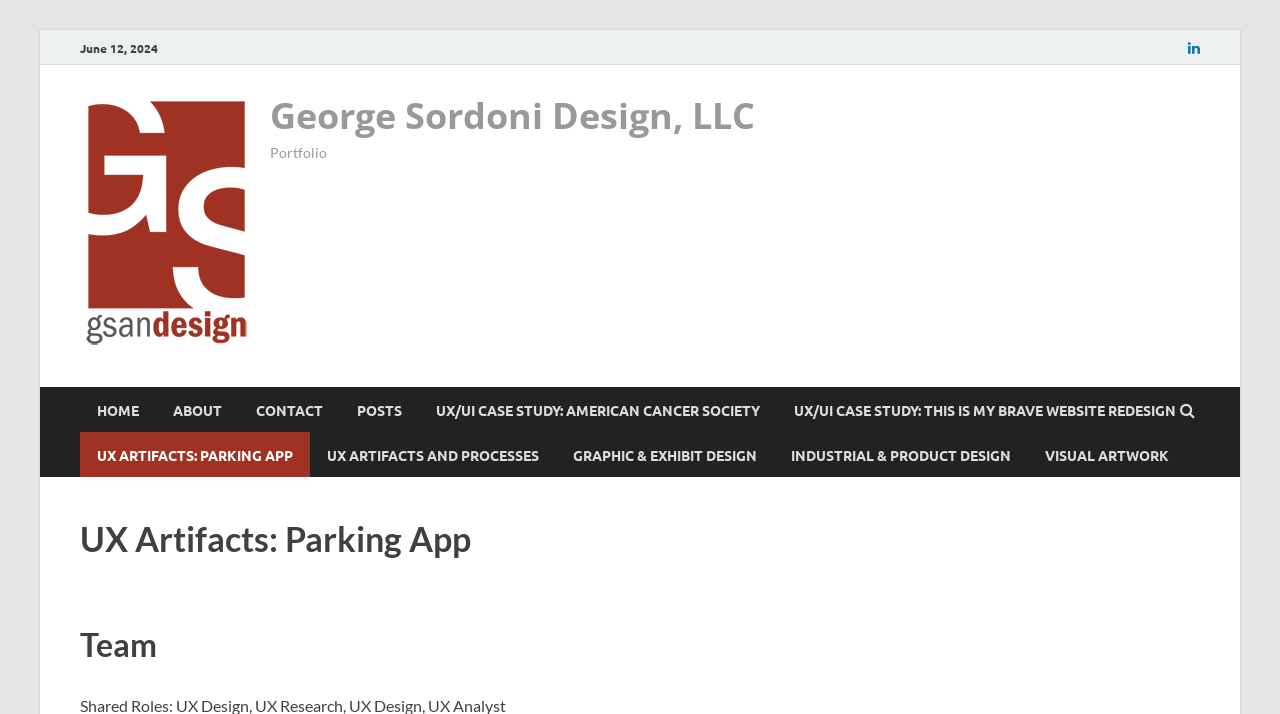Please mark the clickable region by giving the bounding box coordinates needed to complete this instruction: "View George Sordoni Design, LLC's portfolio".

[0.211, 0.127, 0.59, 0.196]